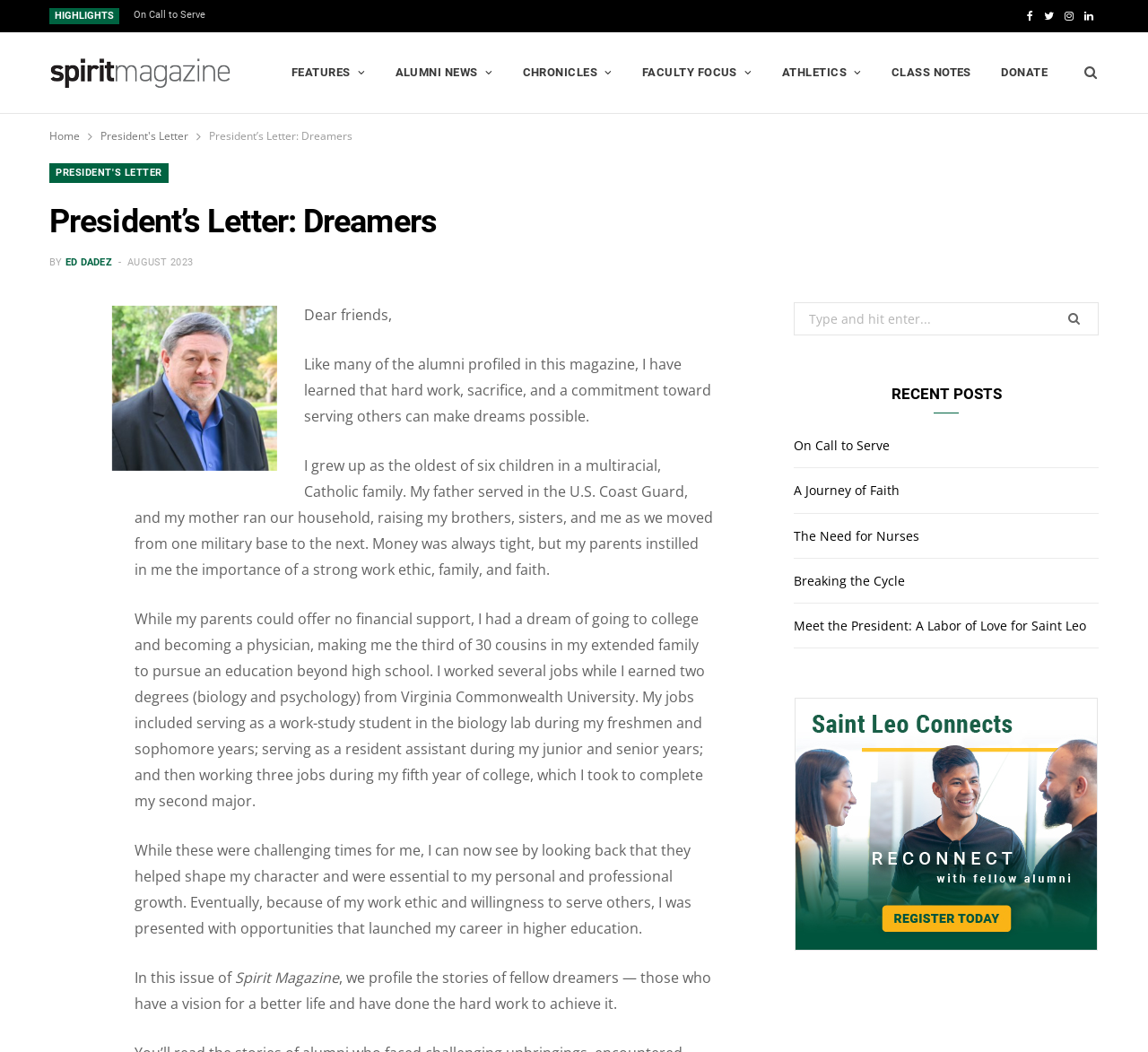Please reply to the following question with a single word or a short phrase:
How many social media links are present at the top of the webpage?

4